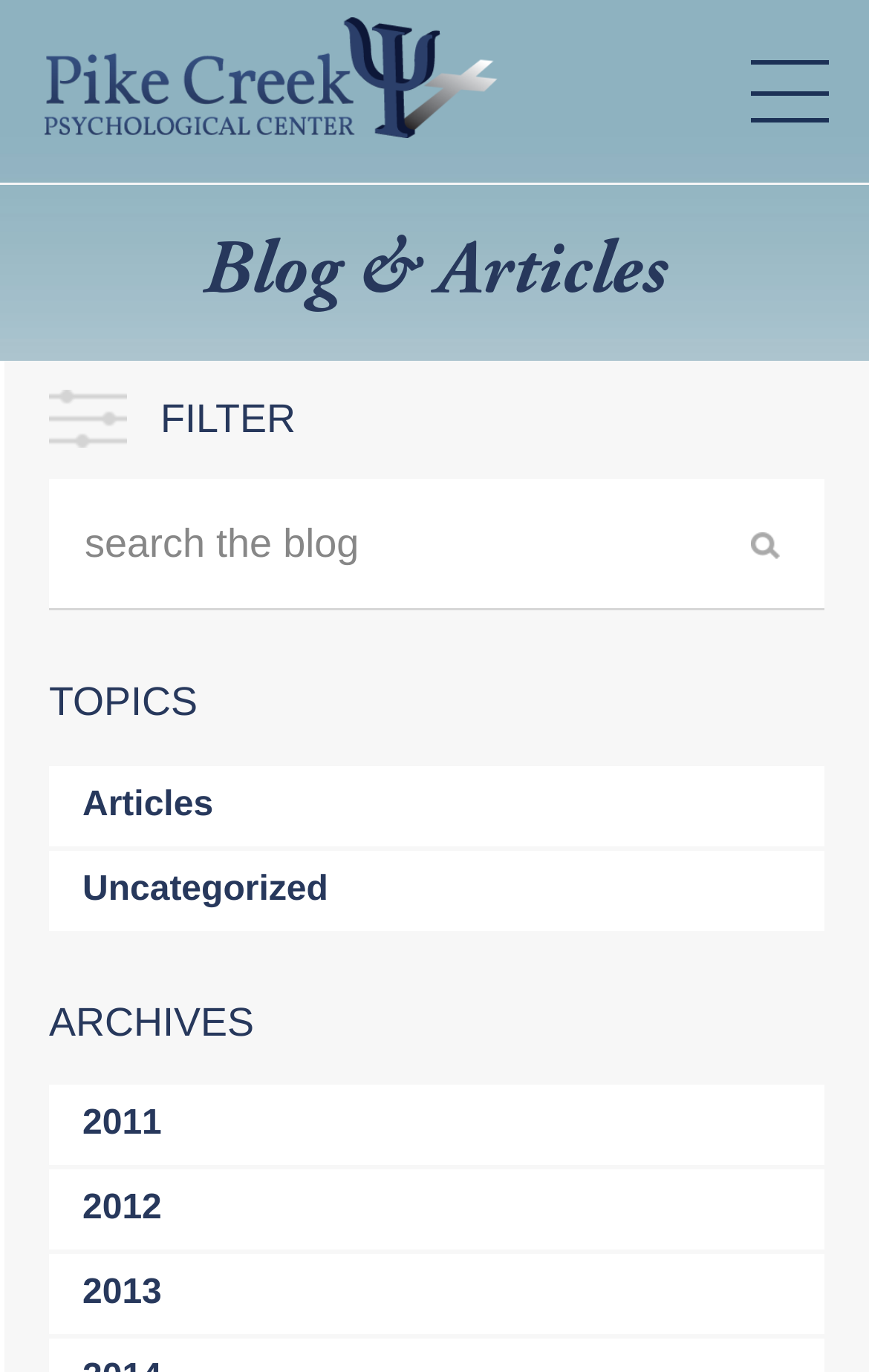Determine the main headline from the webpage and extract its text.

Blog & Articles